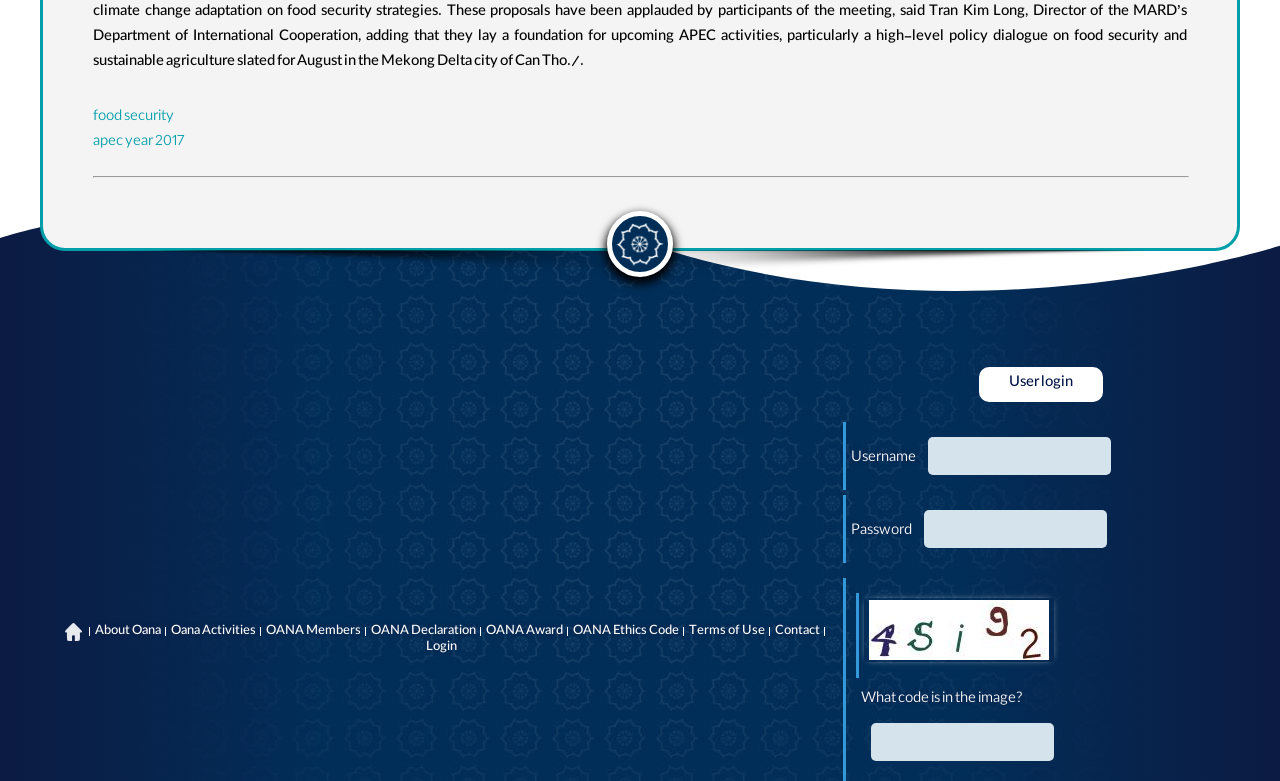Respond with a single word or phrase to the following question:
What is the purpose of the separator element?

Horizontal separator